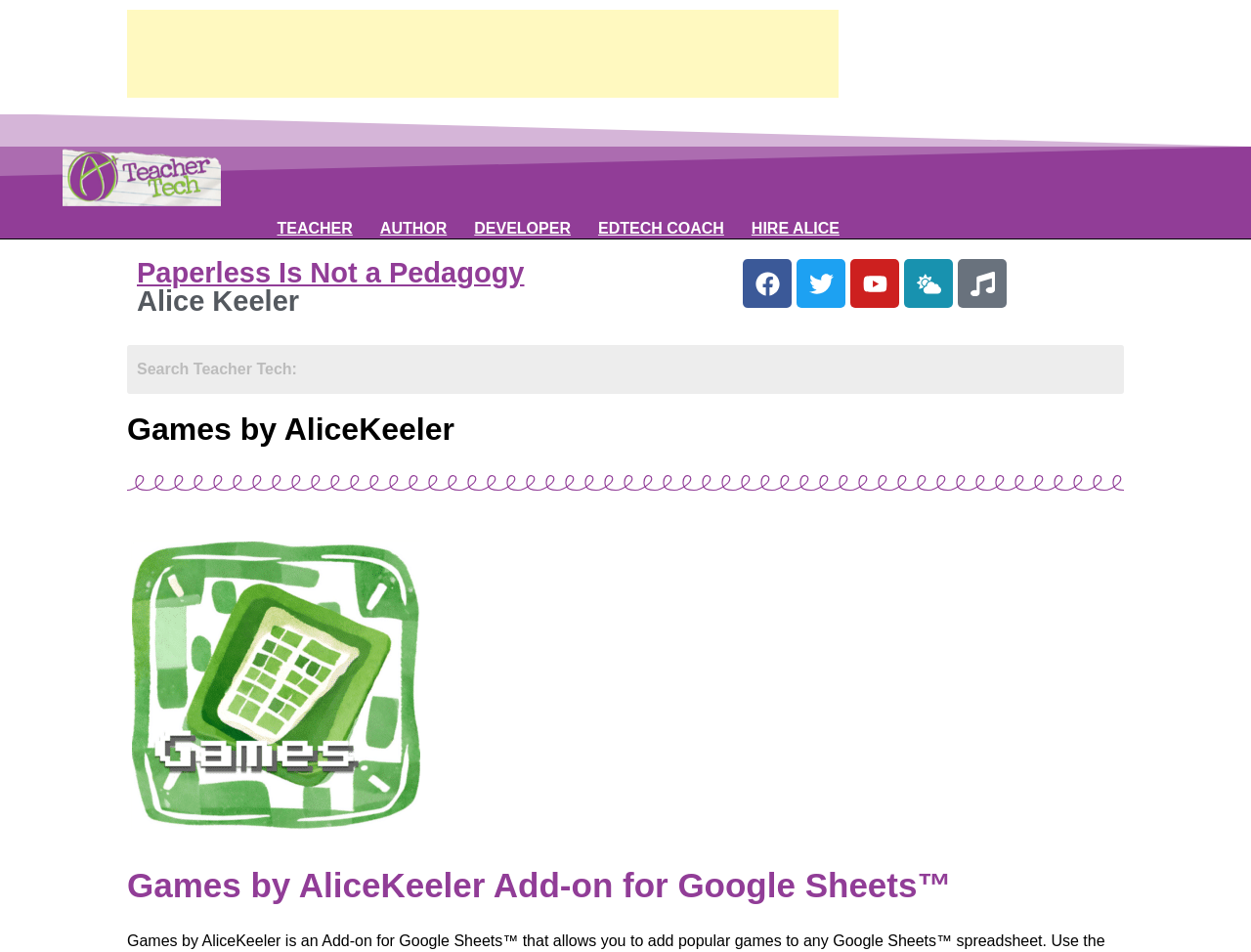What is the name of the add-on for Google Sheets?
Please provide a single word or phrase as your answer based on the image.

Games by AliceKeeler